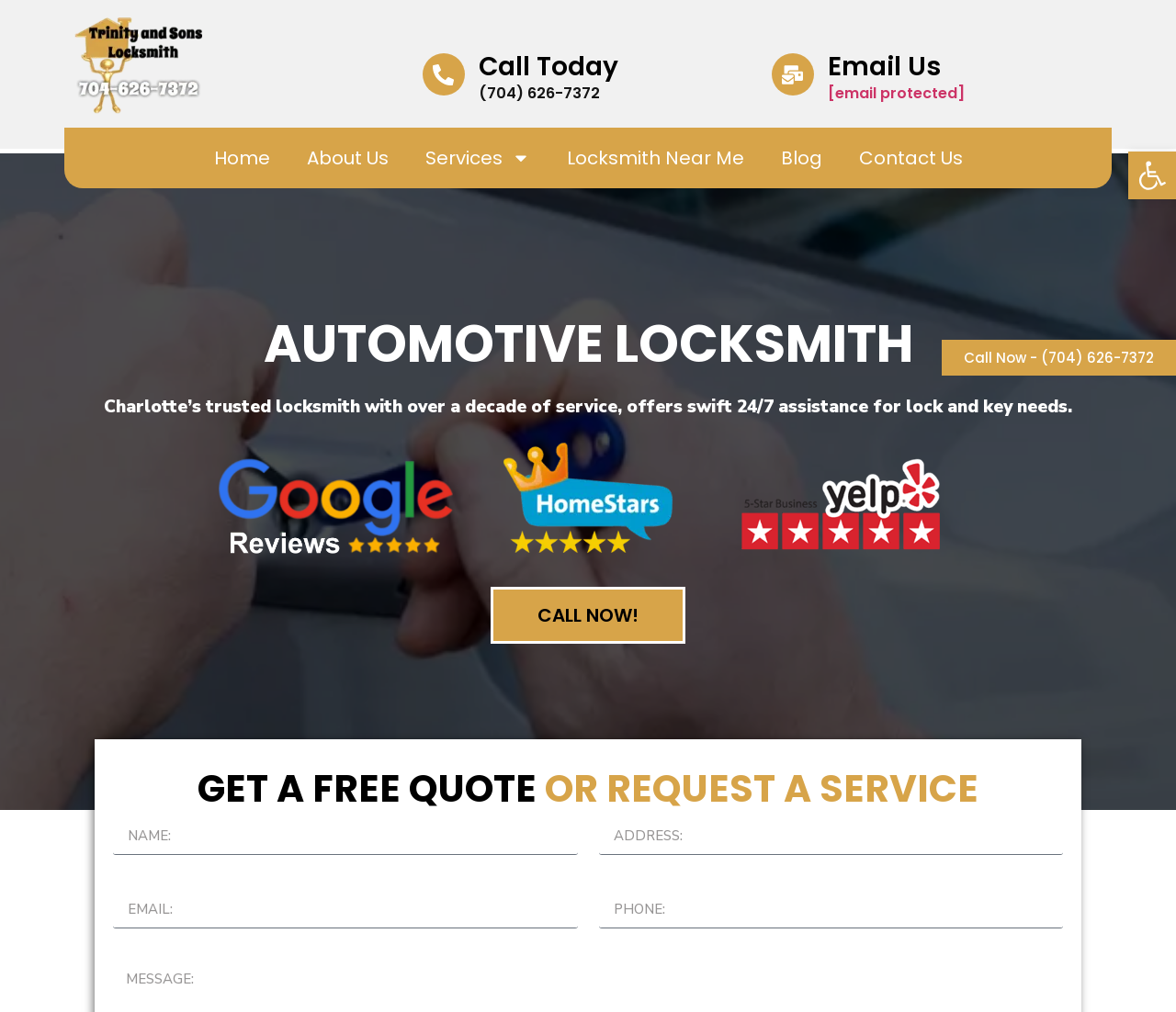Generate a thorough caption that explains the contents of the webpage.

This webpage is about an automotive locksmith service in Charlotte, offering fast and professional help for lock and key needs. At the top left, there is a link to the homepage. Next to it, there are links to other pages, including "About Us", "Services", "Locksmith Near Me", "Blog", and "Contact Us". 

Below these links, there is a heading "AUTOMOTIVE LOCKSMITH" in a prominent position, followed by a brief description of the service, stating that it is a trusted locksmith with over a decade of service, offering 24/7 assistance.

To the right of the description, there is a call-to-action button "CALL NOW!" and a link to call the service directly. Below this section, there is a heading "GET A FREE QUOTE OR REQUEST A SERVICE" followed by a form with input fields for name, address, email, and phone number.

At the bottom of the page, there is a link to call the service again, with the phone number displayed. On the top right, there is a button to open the accessibility tools toolbar, accompanied by an image of the accessibility tools icon. Throughout the page, there are several links to other pages and a few images, including a small icon next to the "Services" link.